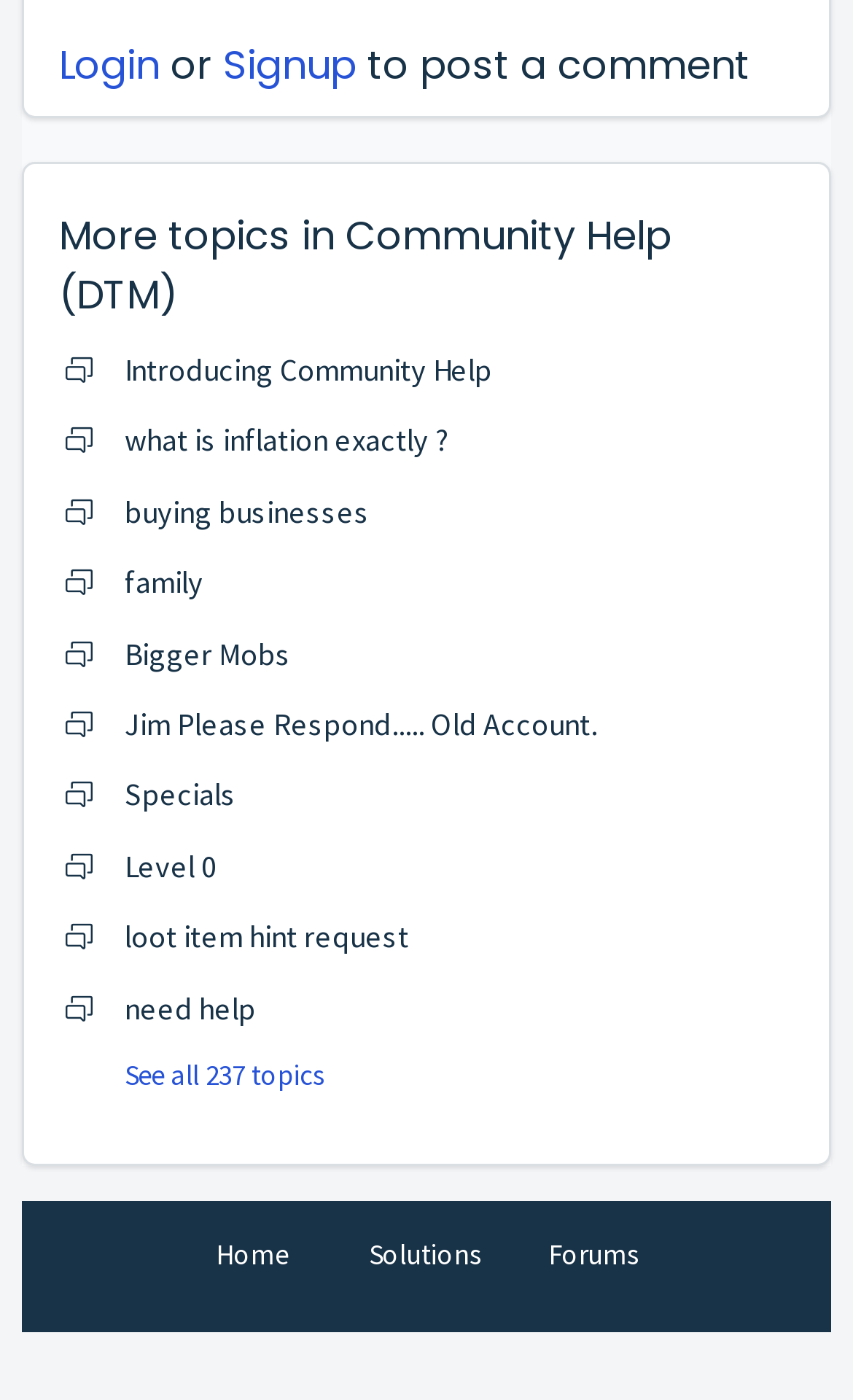Determine the bounding box coordinates for the clickable element to execute this instruction: "View all 237 topics". Provide the coordinates as four float numbers between 0 and 1, i.e., [left, top, right, bottom].

[0.069, 0.755, 0.379, 0.781]